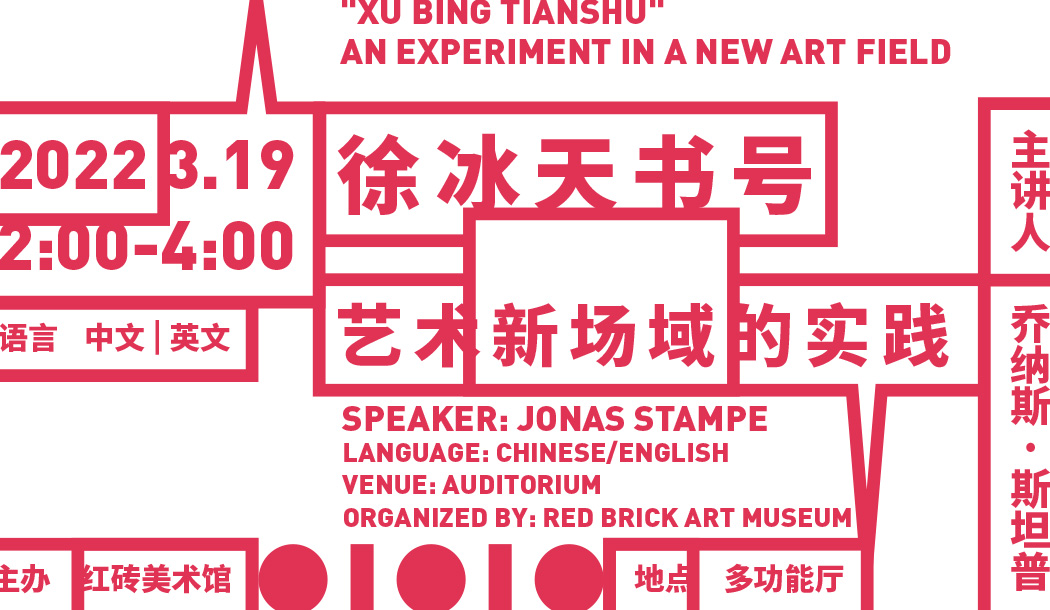Where is the event being held?
Based on the screenshot, provide a one-word or short-phrase response.

Red Brick Art Museum